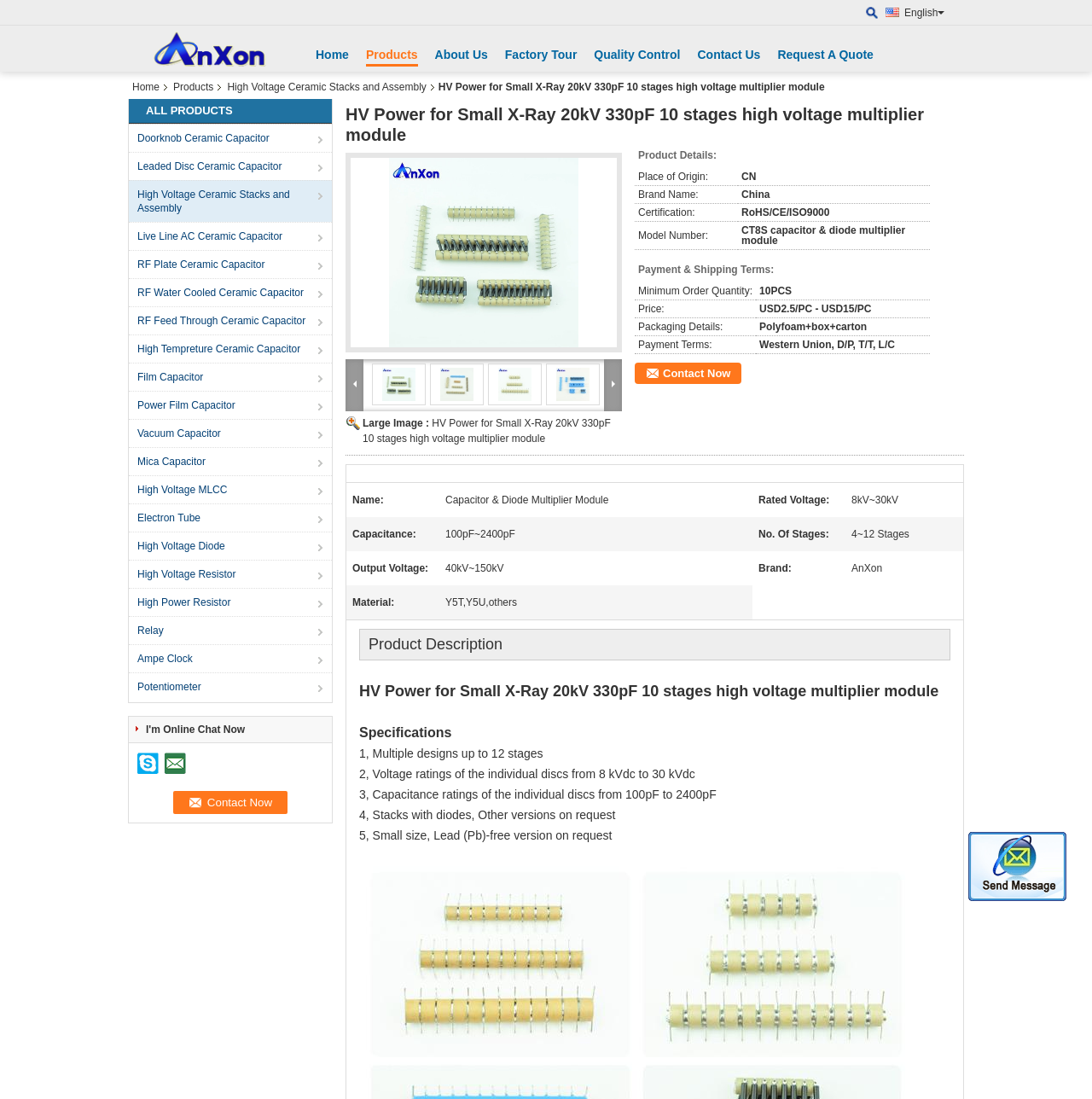Can you pinpoint the bounding box coordinates for the clickable element required for this instruction: "View the 'Home' page"? The coordinates should be four float numbers between 0 and 1, i.e., [left, top, right, bottom].

[0.289, 0.043, 0.319, 0.056]